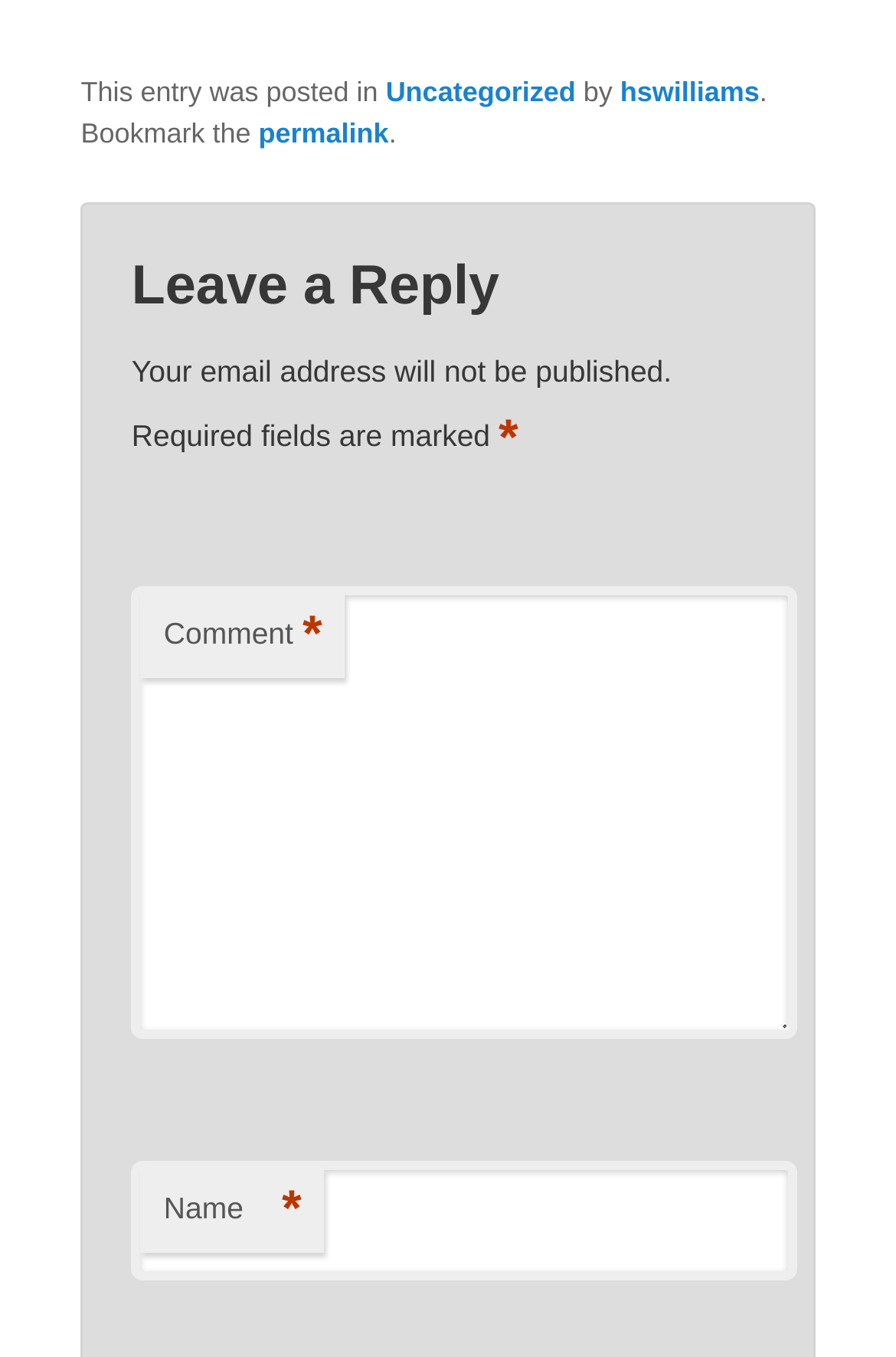What will happen to the email address when a comment is submitted?
Please provide a comprehensive and detailed answer to the question.

I found that the email address will not be published when a comment is submitted by looking at the text 'Your email address will not be published.' which is located above the comment form.